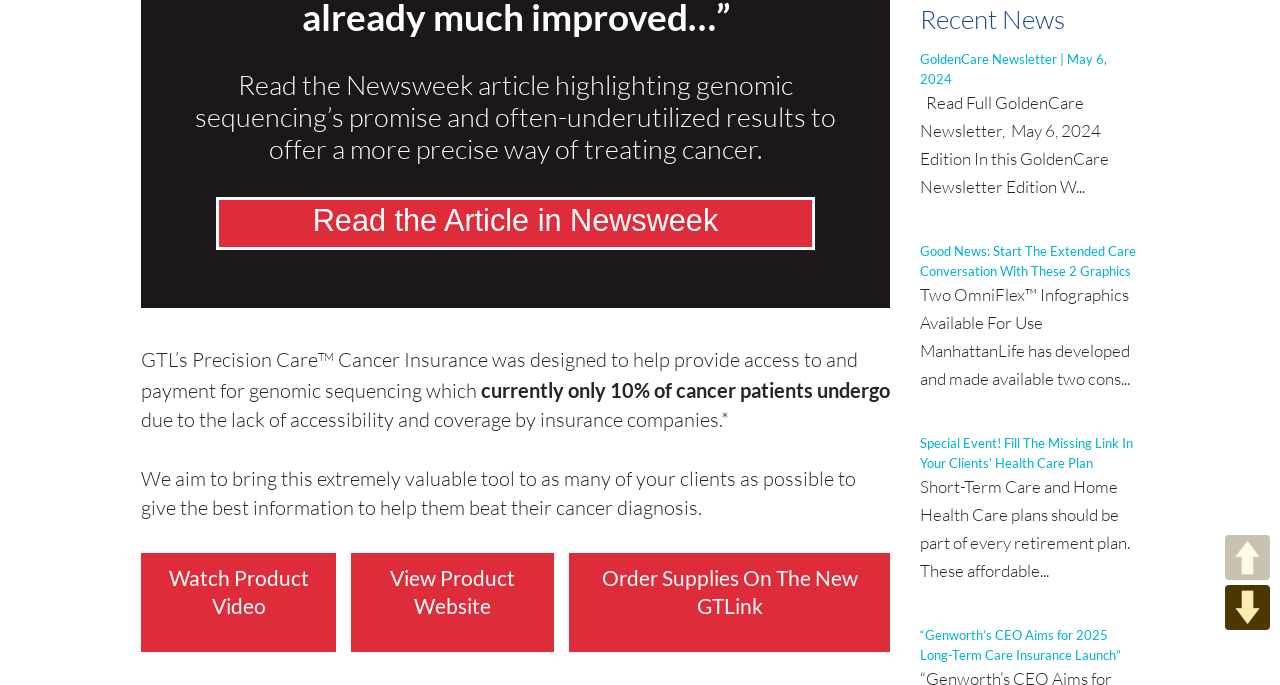Bounding box coordinates are given in the format (top-left x, top-left y, bottom-right x, bottom-right y). All values should be floating point numbers between 0 and 1. Provide the bounding box coordinate for the UI element described as: View Product Website

[0.305, 0.824, 0.403, 0.904]